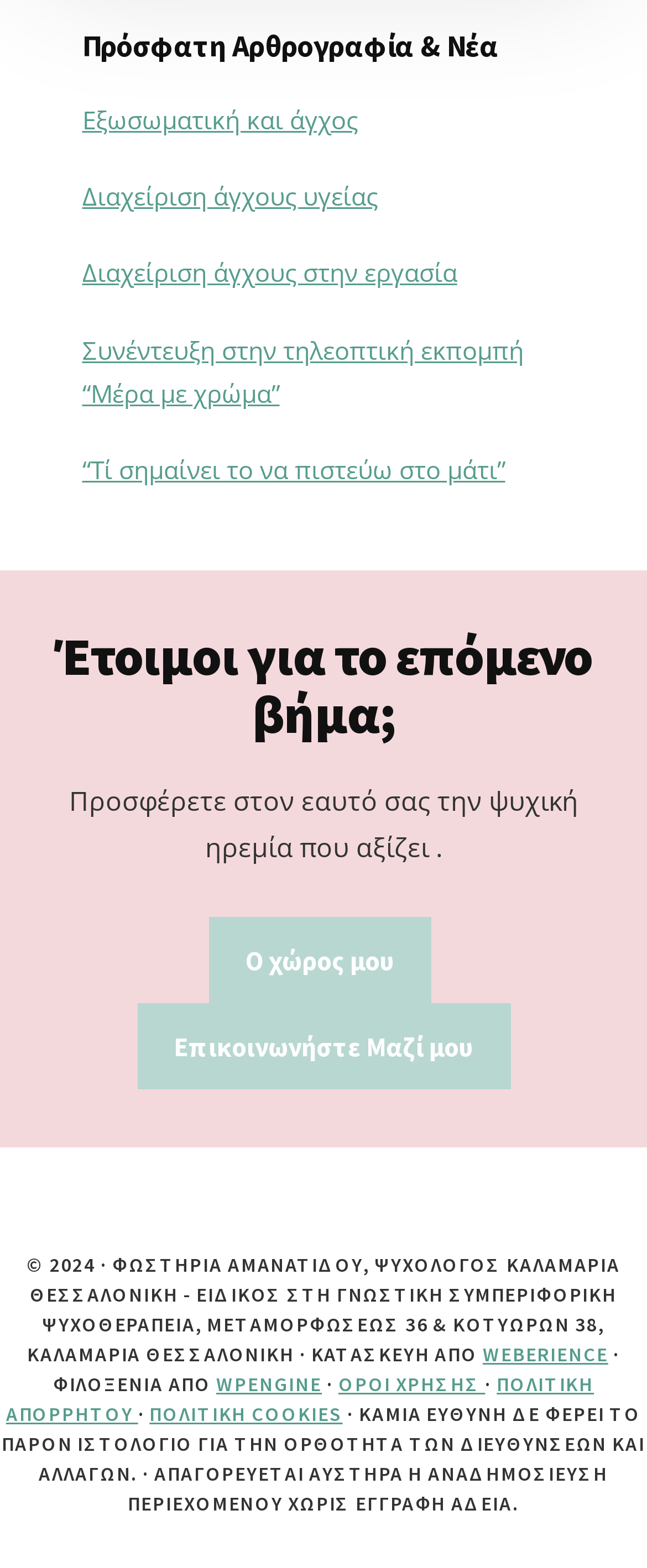How many links are there in the footer section?
Please give a detailed and elaborate answer to the question based on the image.

The footer section contains several links, including 'Ο χώρος μου', 'Επικοινωνήστε Μαζί μου', 'WEBERIENCE', 'WPENGINE', 'ΟΡΟΙ ΧΡΗΣΗΣ', and 'ΠΟΛΙΤΙΚΗ ΑΠΟΡΡΗΤΟΥ', which totals 6 links.